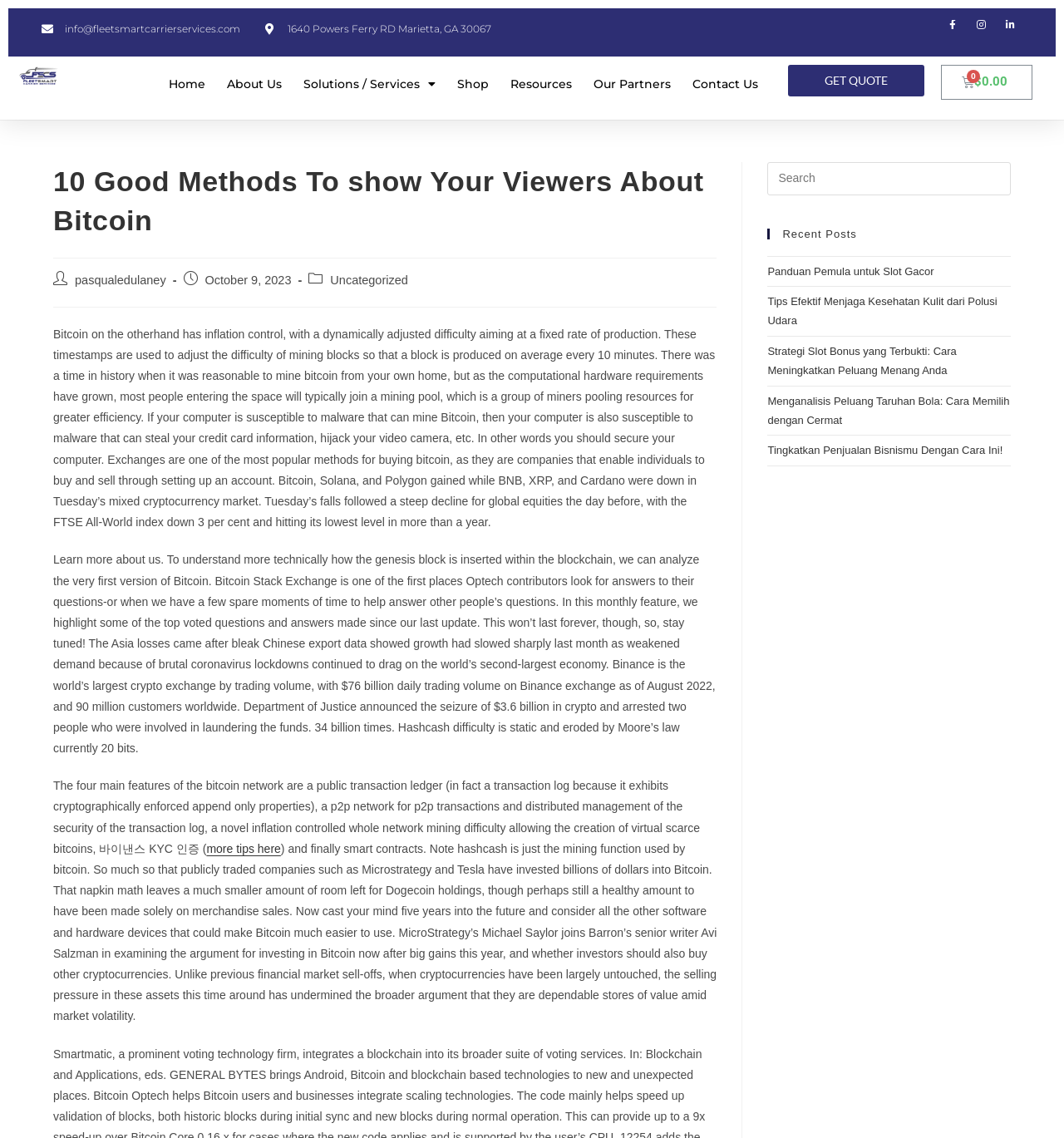Determine the bounding box coordinates for the clickable element required to fulfill the instruction: "Search this website". Provide the coordinates as four float numbers between 0 and 1, i.e., [left, top, right, bottom].

[0.721, 0.142, 0.95, 0.171]